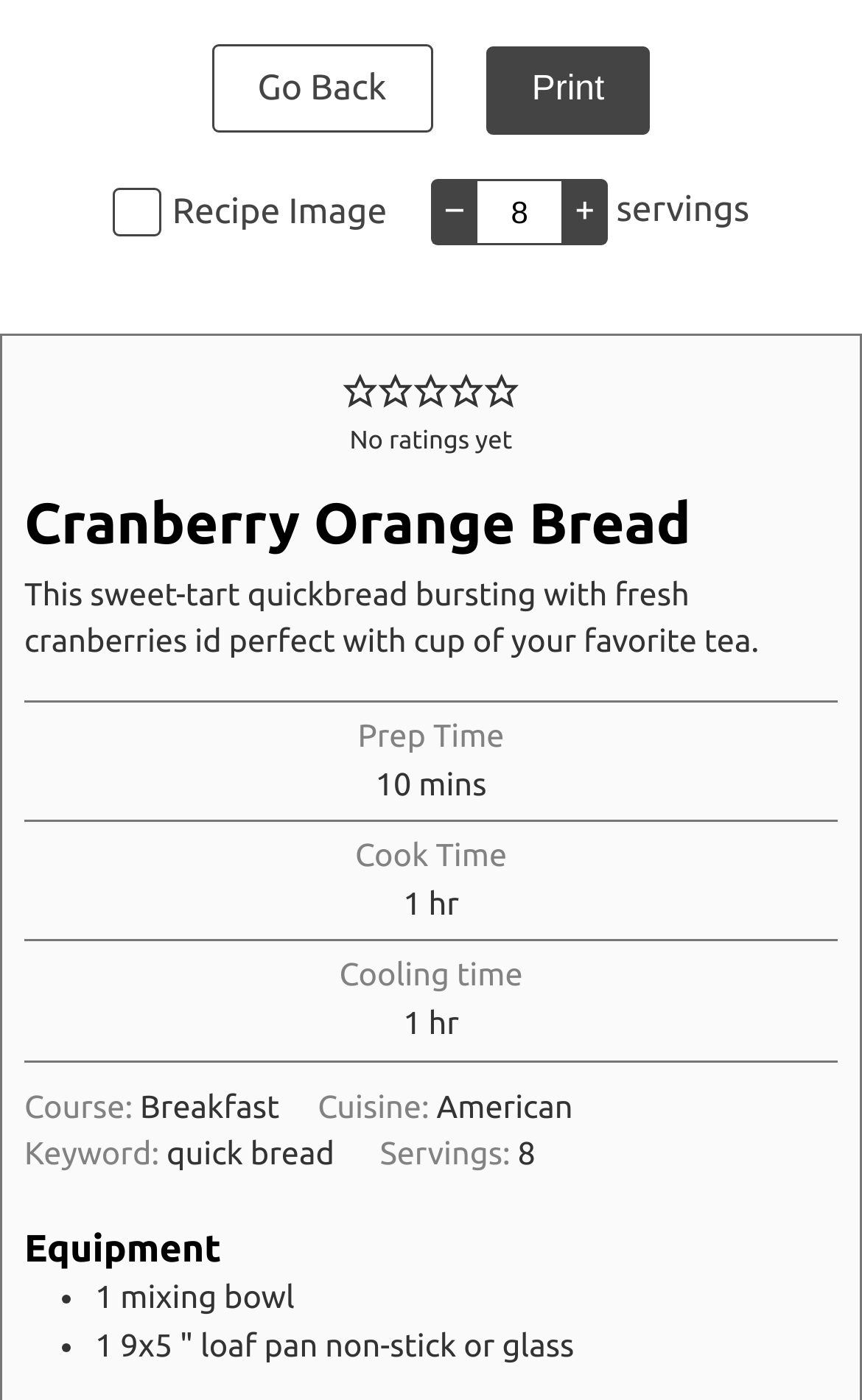Describe all the visual and textual components of the webpage comprehensively.

The webpage is about a recipe for Cranberry Orange Bread. At the top, there is a navigation section with a "Go Back" link and a "Print" button. Below this, there is a checkbox labeled "Recipe Image" and a textbox with a "+" button and a "servings" label, indicating that the user can adjust the number of servings.

To the right of this section, there are five rating buttons, each with a star icon, allowing users to rate the recipe from 1 to 5 stars. Below these buttons, there is a text stating "No ratings yet".

The main content of the page starts with a heading "Cranberry Orange Bread" followed by a brief description of the recipe. Below this, there are sections for "Prep Time", "Cook Time", and "Cooling time", each with a corresponding time value.

Further down, there are sections for "Course", "Cuisine", and "Keyword", with values "Breakfast", "American", and "quick bread", respectively. There is also a "Servings" section with an adjustable value of 8.

The next section is headed "Equipment" and lists the required equipment, including a mixing bowl and a loaf pan, using bullet points.

Overall, the webpage is a recipe page with various sections providing information about the recipe, including ingredients, cooking times, and equipment required.